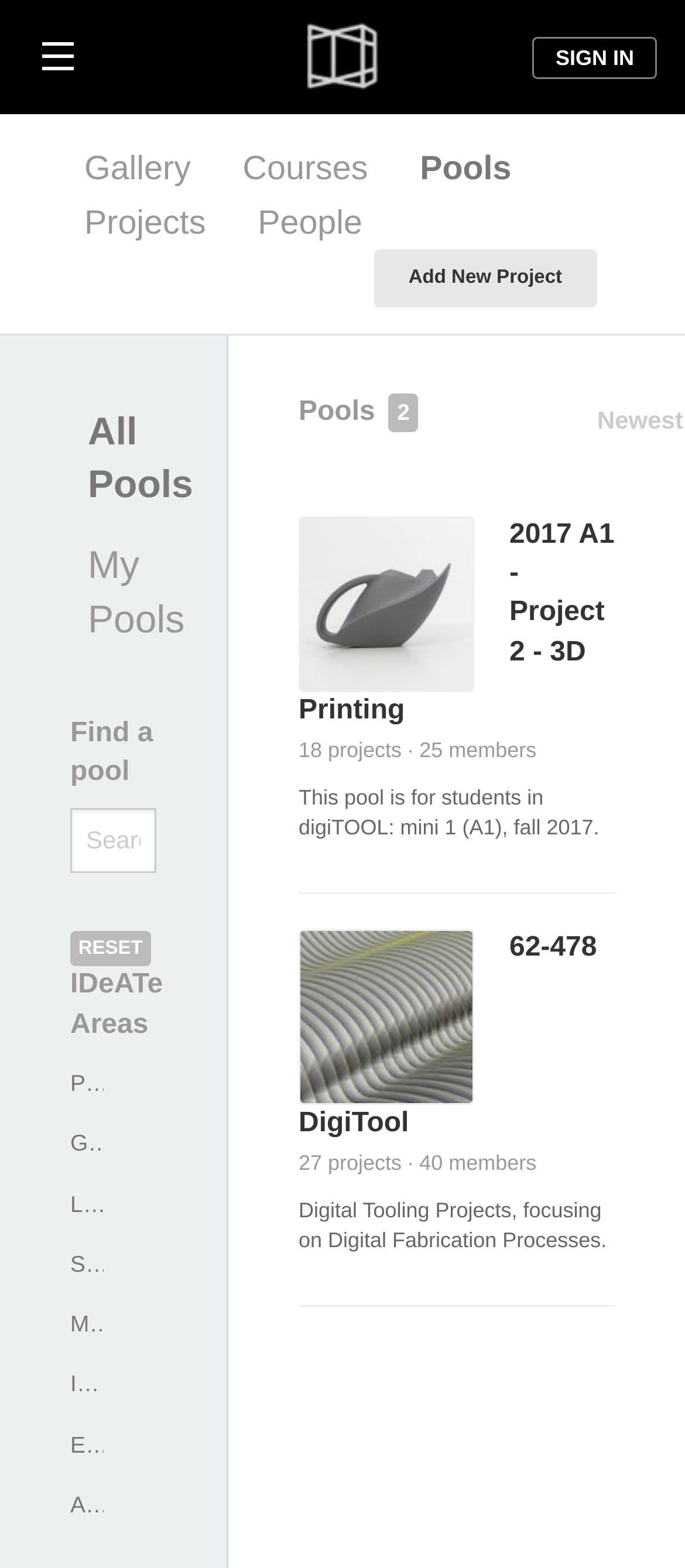Give a comprehensive overview of the webpage, including key elements.

The webpage is about Pools, specifically related to IDeATe. At the top, there is a heading with the title "Pools | IDeATe". Below it, there are several links, including "SIGN IN" at the top right corner, and a navigation menu with links to "Gallery", "Courses", "Pools", "Projects", and "People".

On the left side, there is a section with a heading "Find a pool" and a search textbox labeled "Search". Below it, there are links to "All Pools" and "My Pools". Further down, there is a section with a heading "IDeATe Areas" that lists various areas, including "Physical Computing", "Game Design", "Learning Media", and others.

On the right side, there is a section with a heading "Pools 2" that lists several pools, including "2017 A1 - Project 2 - 3D Printing", "62-478 DigiTool", and others. Each pool has a heading with its name and a brief description, including the number of projects and members. There is also a link to each pool.